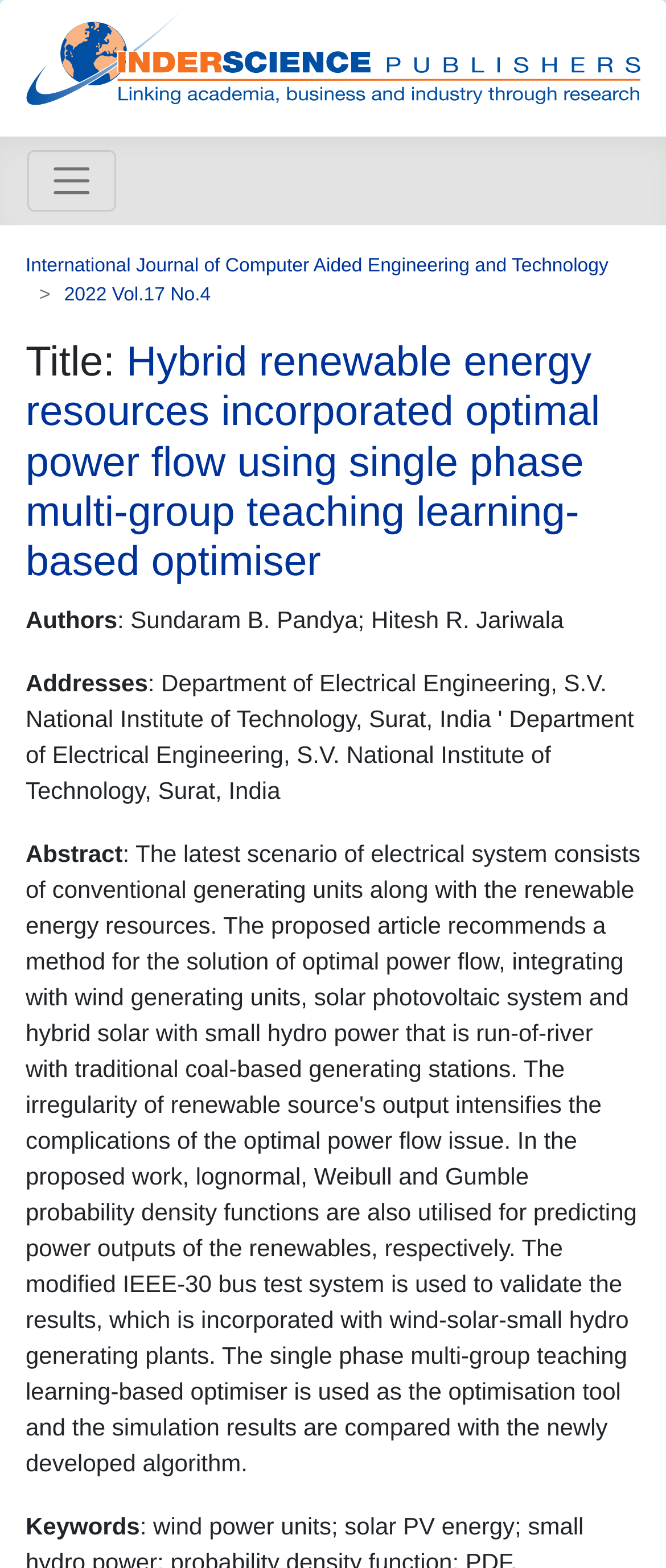Please examine the image and provide a detailed answer to the question: What is the volume and issue number of the journal?

I found the volume and issue number of the journal by looking at the link element with the text '2022 Vol.17 No.4' in the breadcrumb navigation.